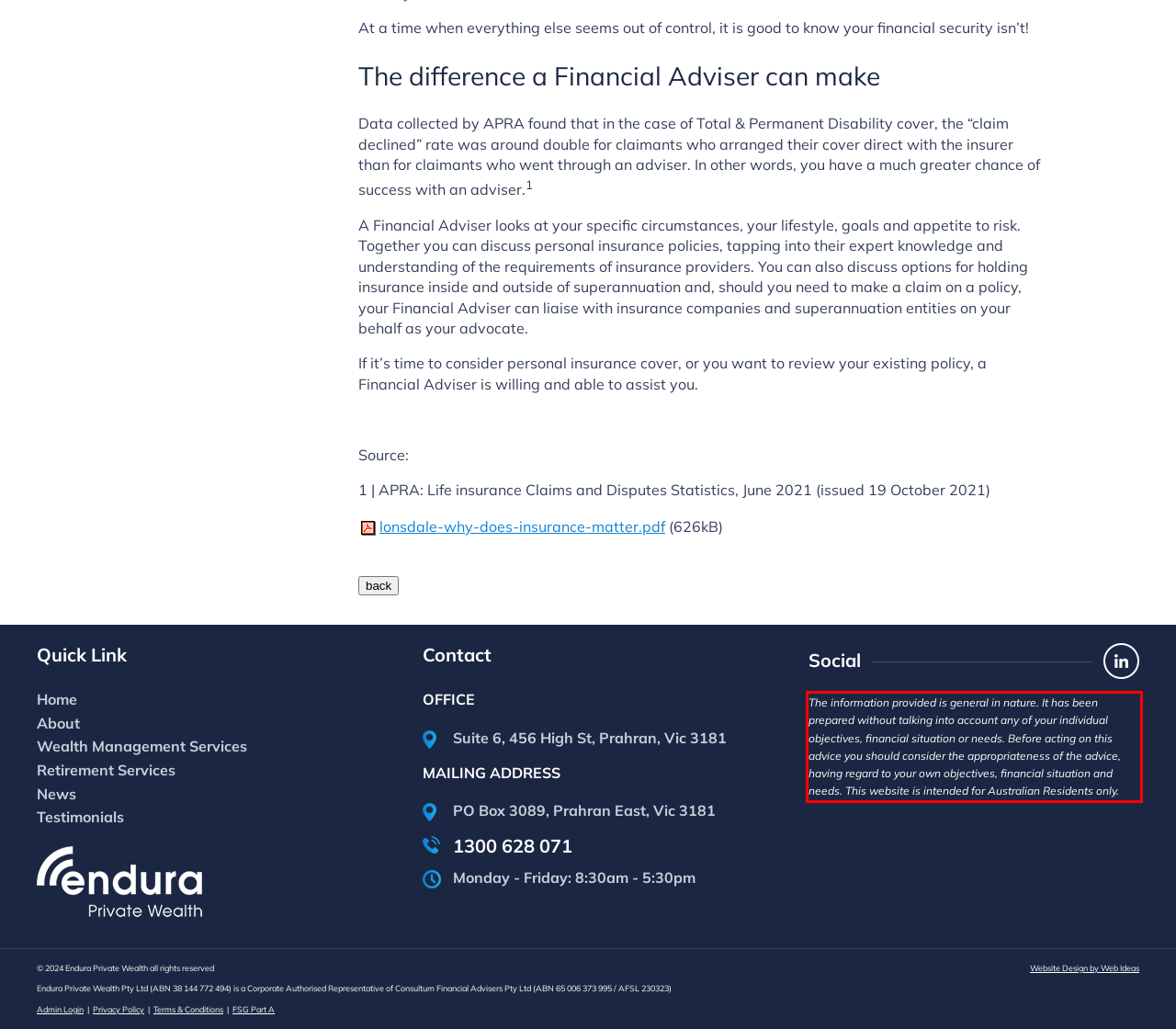Please analyze the screenshot of a webpage and extract the text content within the red bounding box using OCR.

The information provided is general in nature. It has been prepared without talking into account any of your individual objectives, financial situation or needs. Before acting on this advice you should consider the appropriateness of the advice, having regard to your own objectives, financial situation and needs. This website is intended for Australian Residents only.